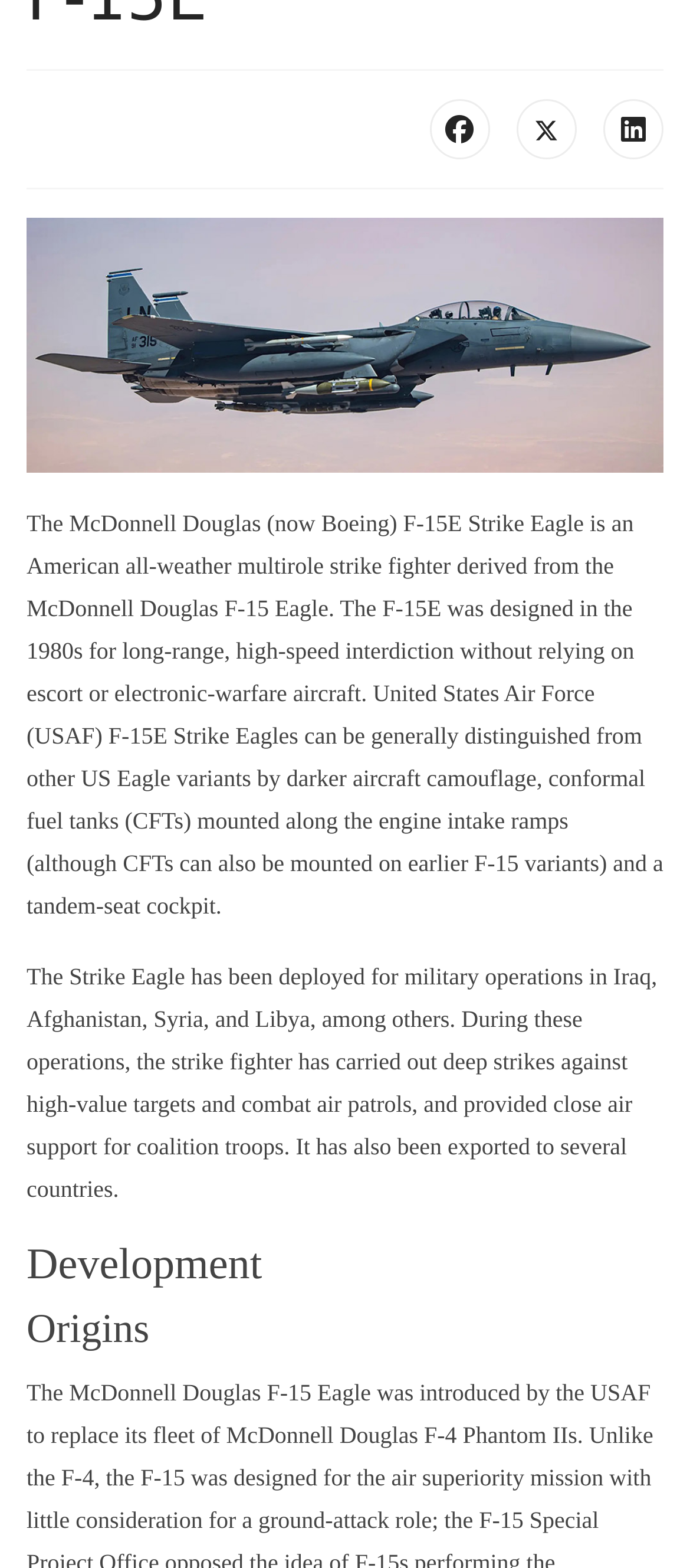Determine the bounding box coordinates for the UI element matching this description: "title="LinkedIn"".

[0.874, 0.063, 0.962, 0.102]